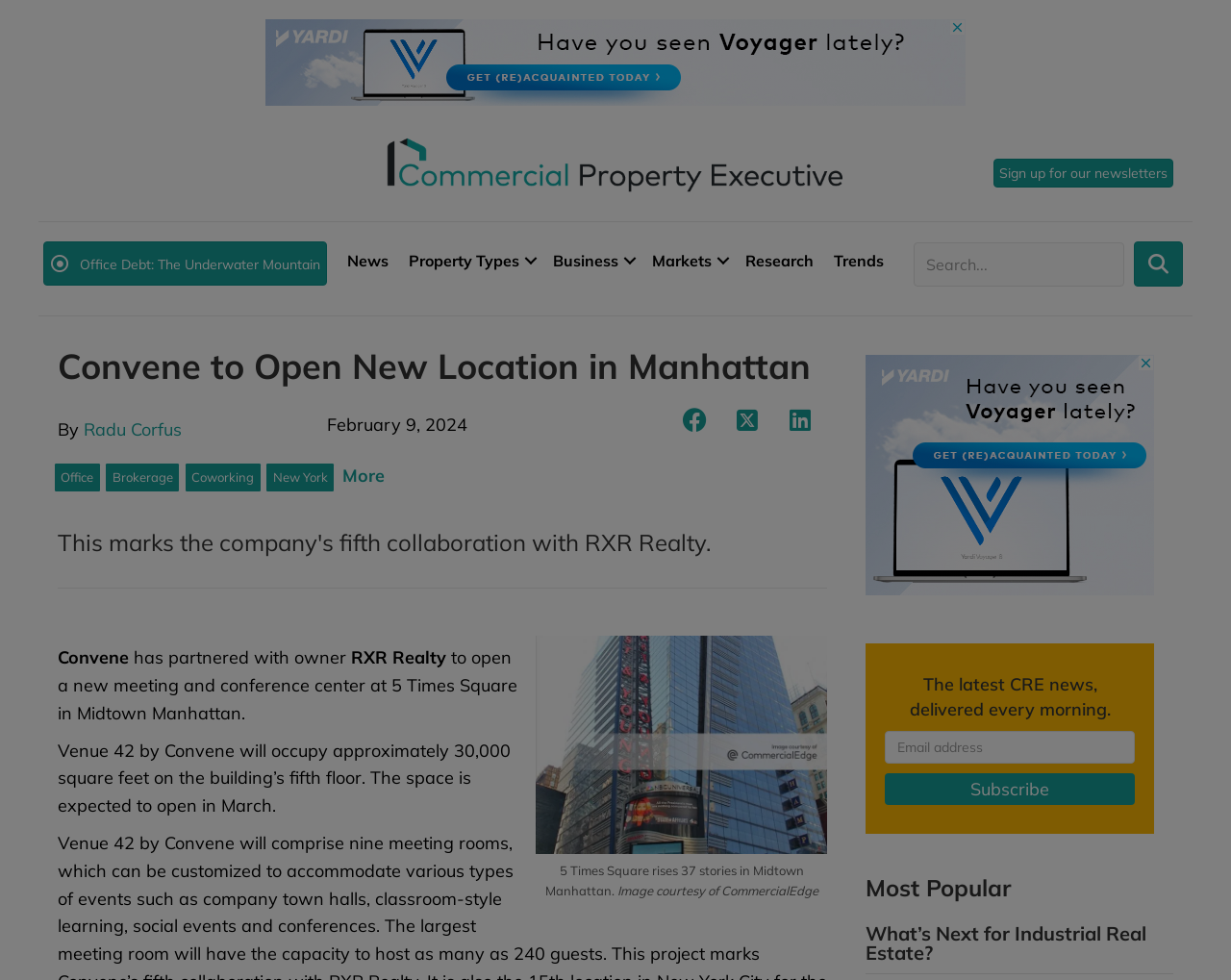Who is the author of the article?
Please provide a single word or phrase in response based on the screenshot.

Radu Corfus